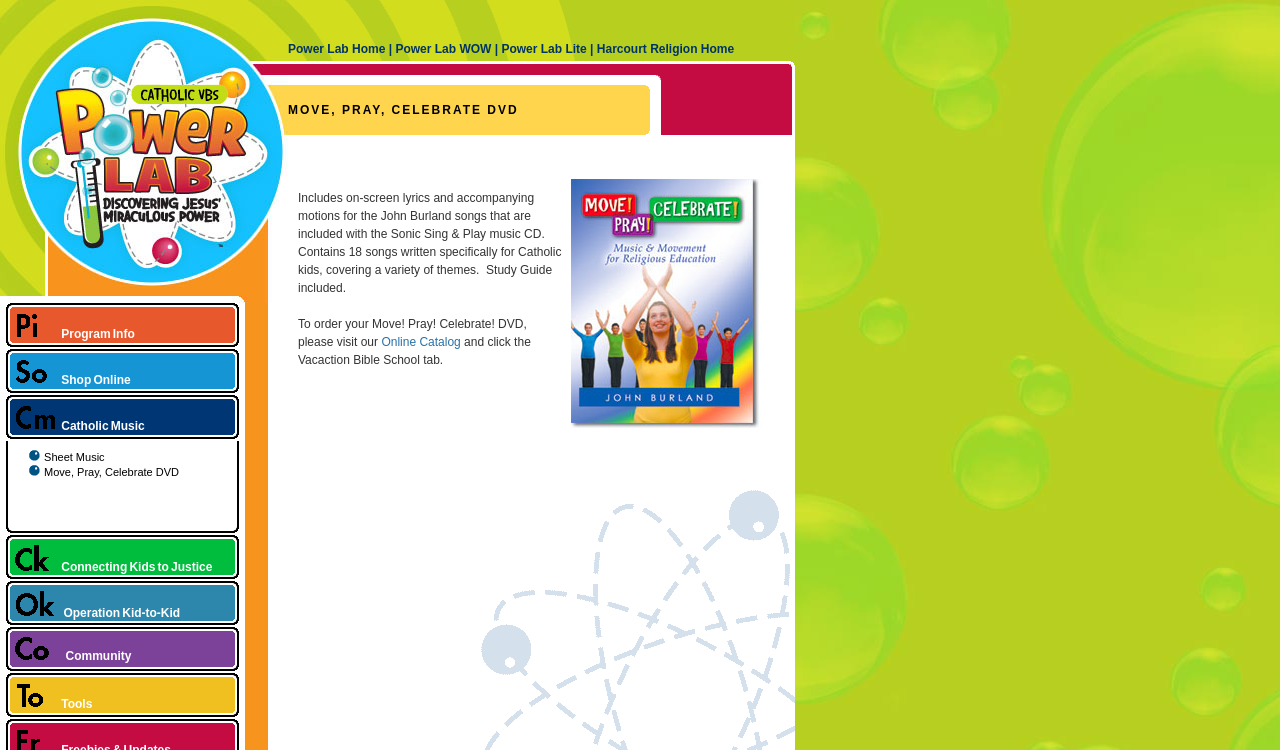Offer an extensive depiction of the webpage and its key elements.

The webpage is about Power Lab Catholic VBS, a Catholic music and movement program for kids. At the top, there is a logo image and a link to "Power Lab Catholic VBS" on the left side, taking up about a quarter of the screen width. 

Below the logo, there are four main sections, each with a heading and an image on the left side. The first section is about "Program Info", followed by "Shop Online", "Catholic Music", and then "Connecting Kids to Justice". Each of these sections has a heading and a small image on the left side.

In the "Catholic Music" section, there are links to "Sheet Music" and "Move, Pray, Celebrate DVD", which is a main product being promoted on this page. There is also a small image and a brief description of the DVD, which includes on-screen lyrics and accompanying motions for 18 songs written specifically for Catholic kids.

Further down, there are more sections, including "Operation Kid-to-Kid", "Community", and "Tools", each with a heading and a small image on the left side. 

On the top right side, there are links to "Power Lab Home", "Power Lab WOW", "Power Lab Lite", and "Harcourt Religion Home", which seem to be related websites or programs.